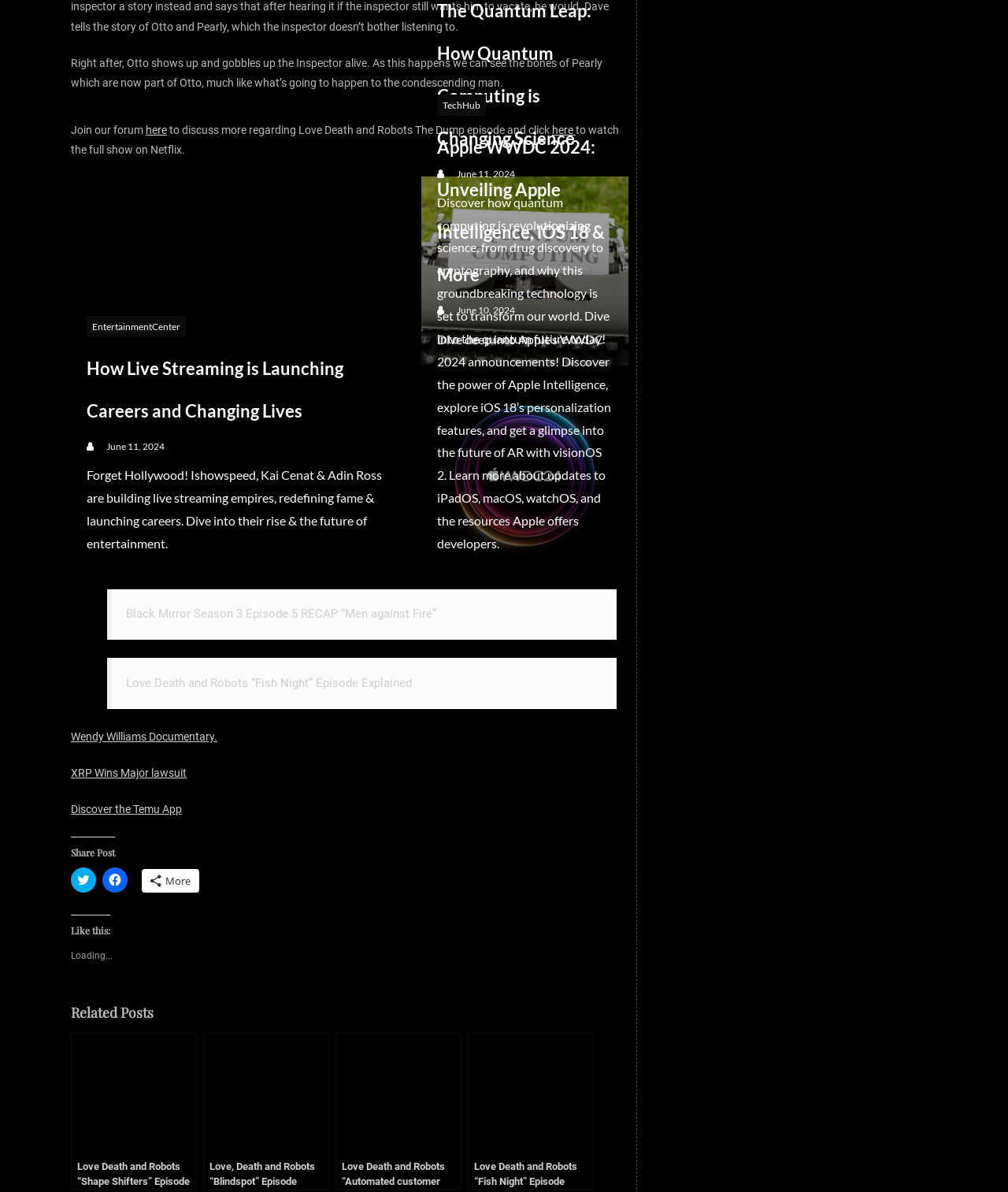Please identify the bounding box coordinates of the element that needs to be clicked to execute the following command: "Discover how quantum computing is revolutionizing science". Provide the bounding box using four float numbers between 0 and 1, formatted as [left, top, right, bottom].

[0.433, 0.163, 0.605, 0.29]